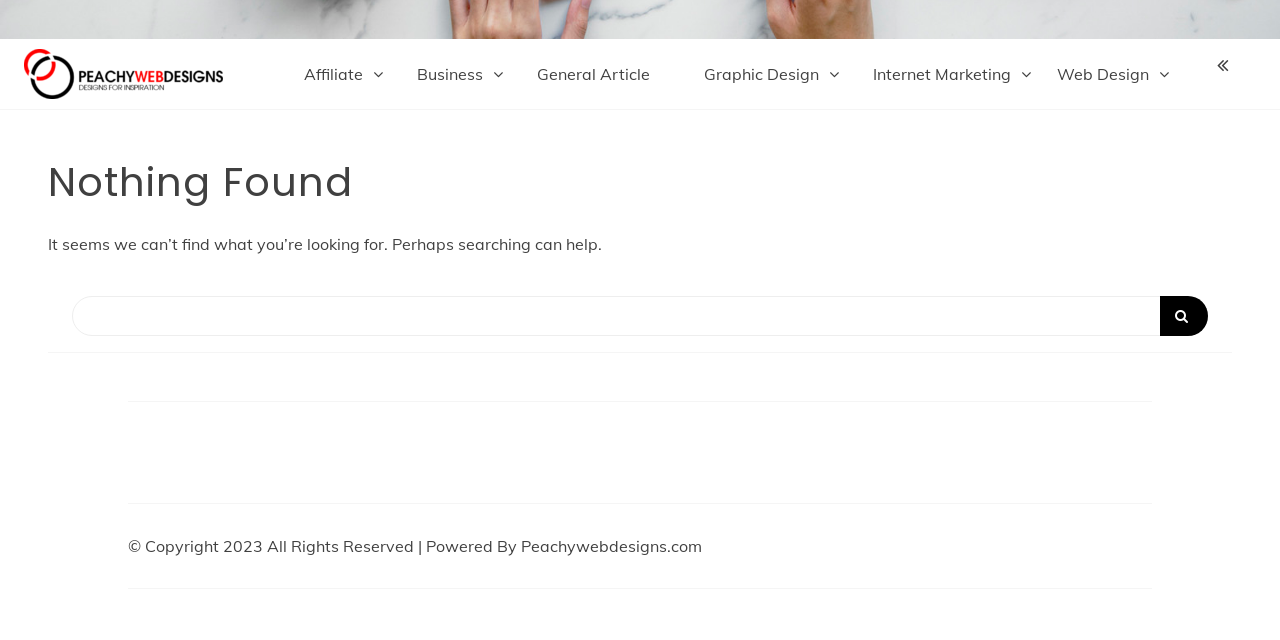Identify the bounding box for the given UI element using the description provided. Coordinates should be in the format (top-left x, top-left y, bottom-right x, bottom-right y) and must be between 0 and 1. Here is the description: Business

[0.314, 0.073, 0.389, 0.157]